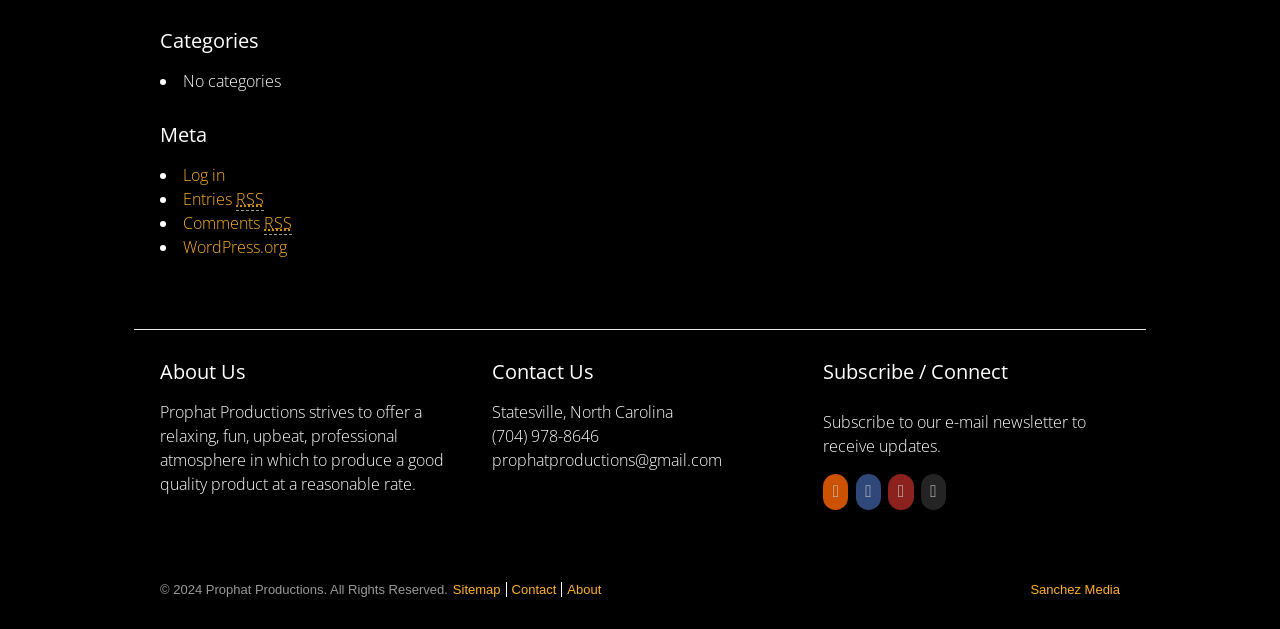How can I contact the company?
Based on the screenshot, respond with a single word or phrase.

Phone, email, or address